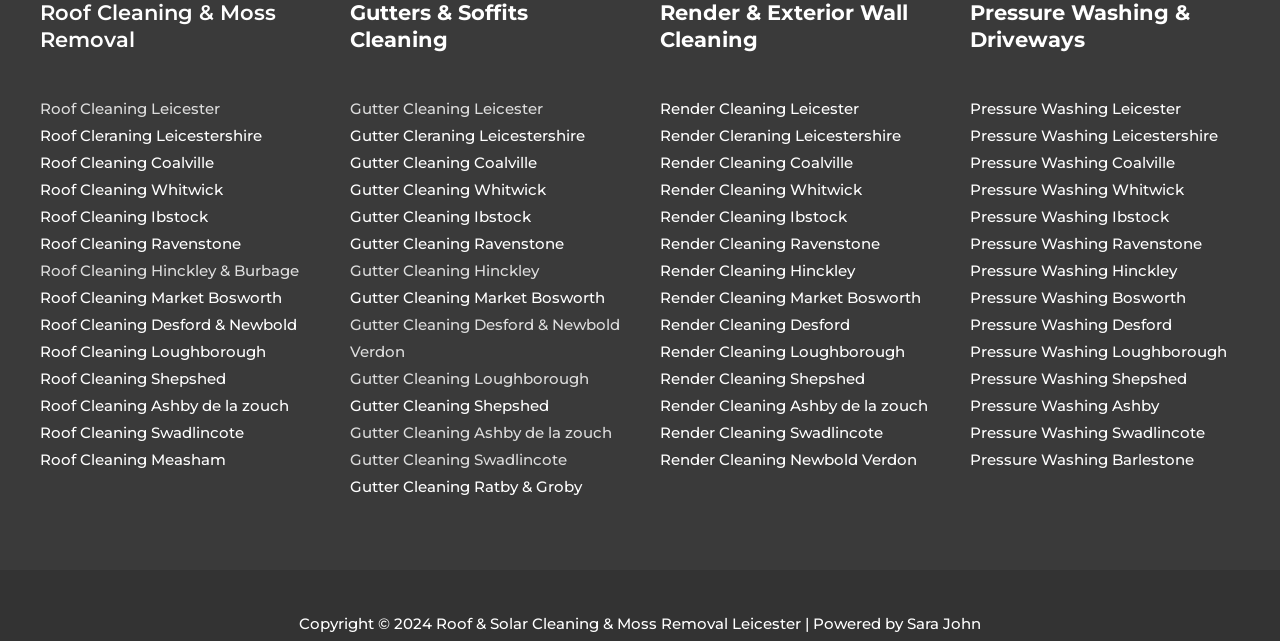What is the copyright year?
Answer the question with detailed information derived from the image.

The webpage has a copyright notice at the bottom that reads 'Copyright © 2024'.